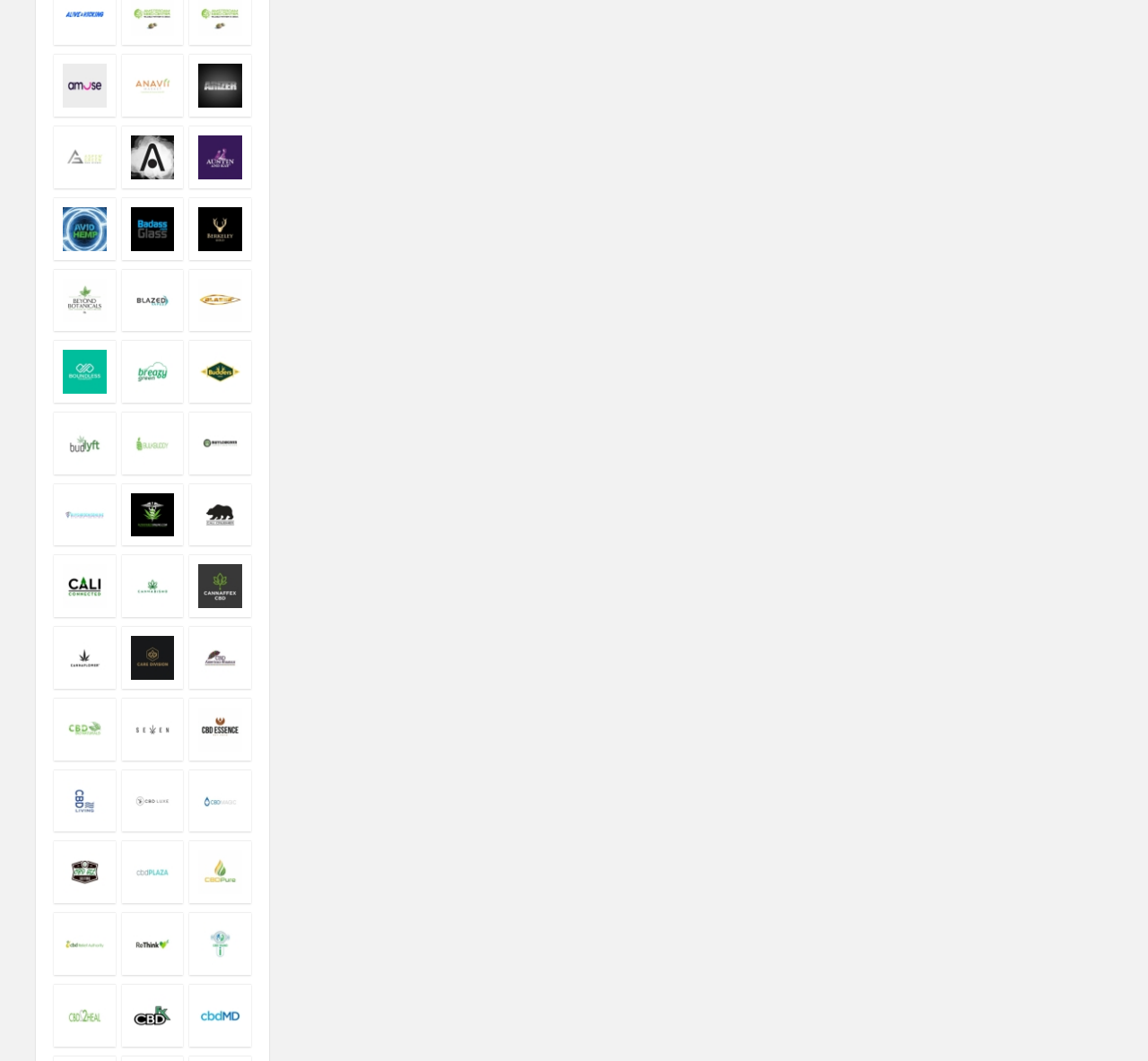Locate the bounding box coordinates of the element to click to perform the following action: 'explore Arizer'. The coordinates should be given as four float values between 0 and 1, in the form of [left, top, right, bottom].

[0.165, 0.051, 0.219, 0.11]